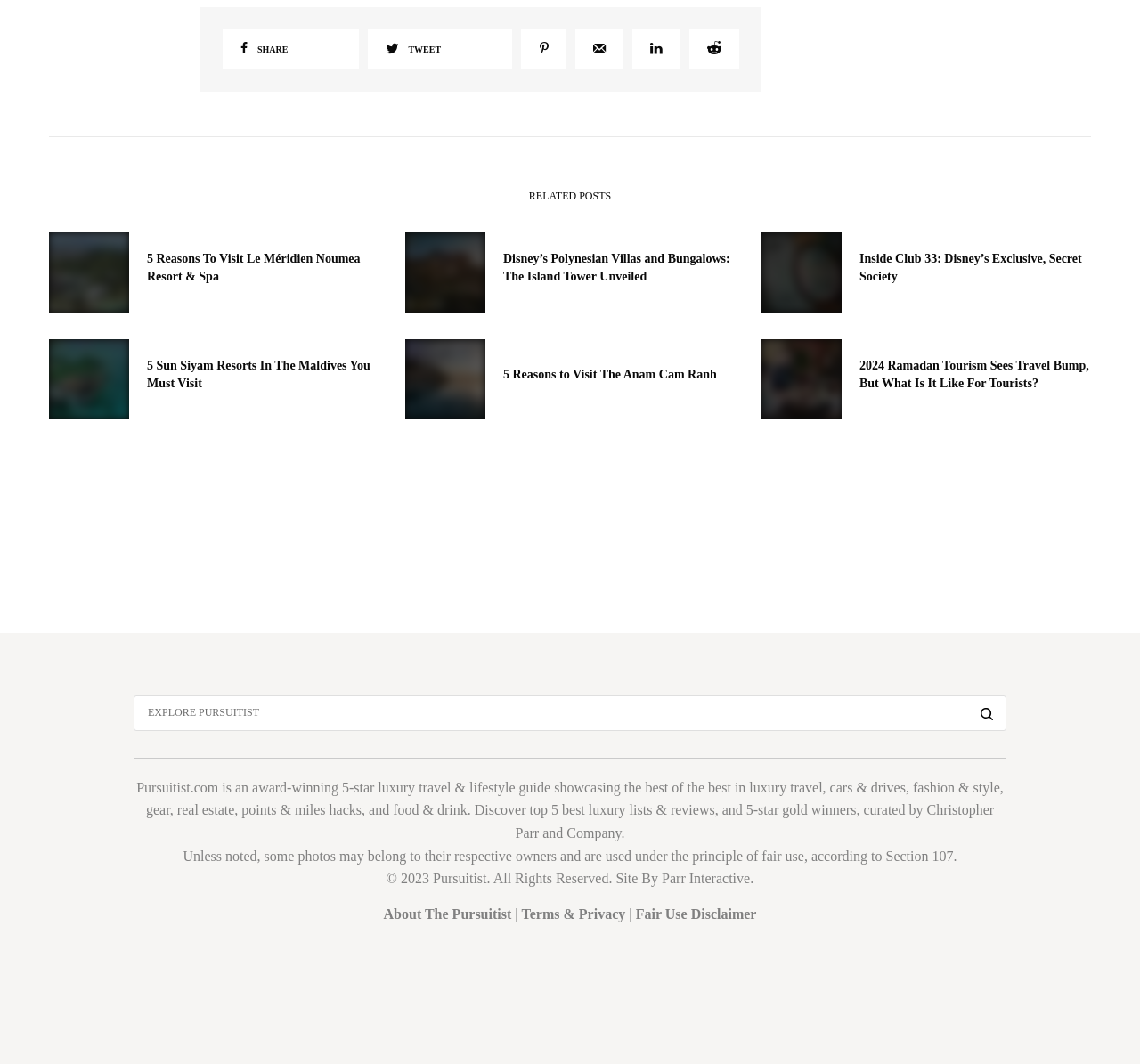Determine the bounding box coordinates for the element that should be clicked to follow this instruction: "Explore Pursuitist website". The coordinates should be given as four float numbers between 0 and 1, in the format [left, top, right, bottom].

[0.12, 0.733, 0.192, 0.747]